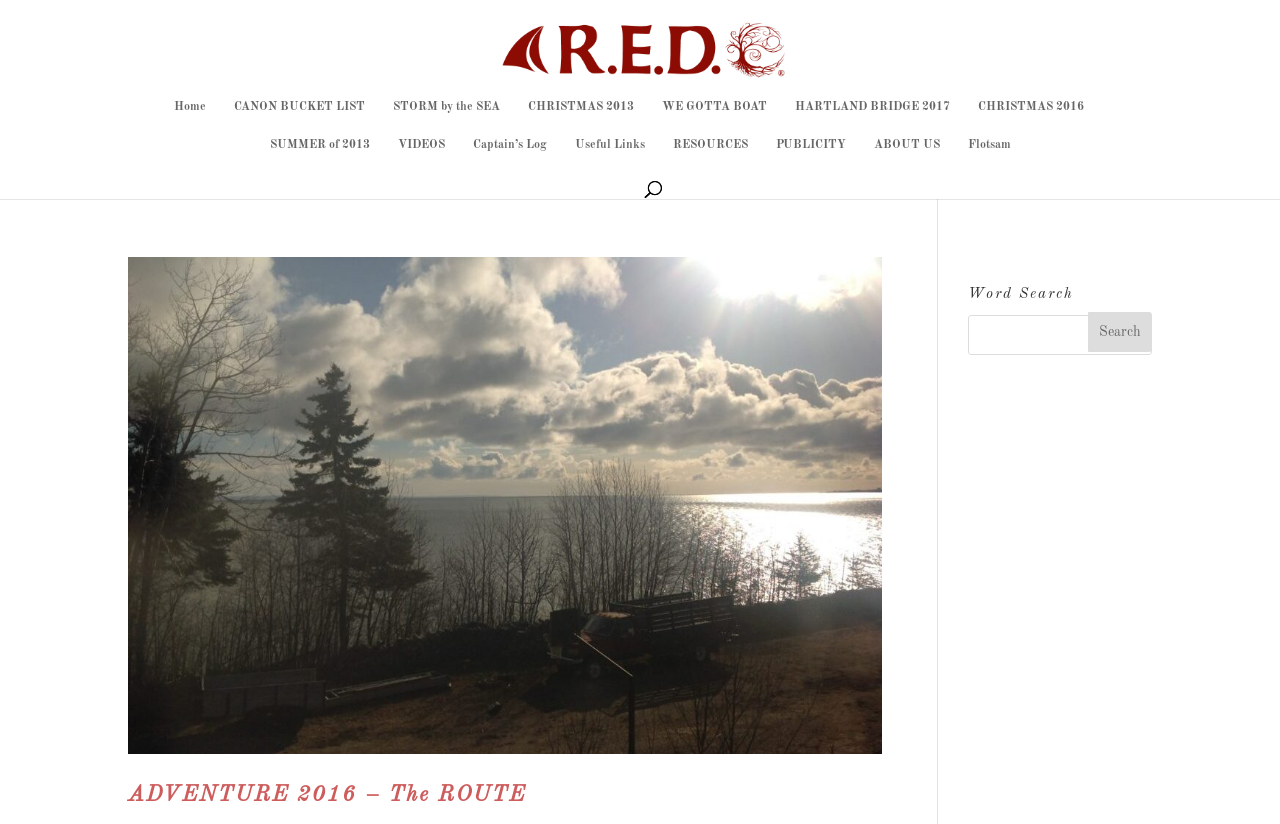Given the description "CANON BUCKET LIST", provide the bounding box coordinates of the corresponding UI element.

[0.183, 0.121, 0.285, 0.167]